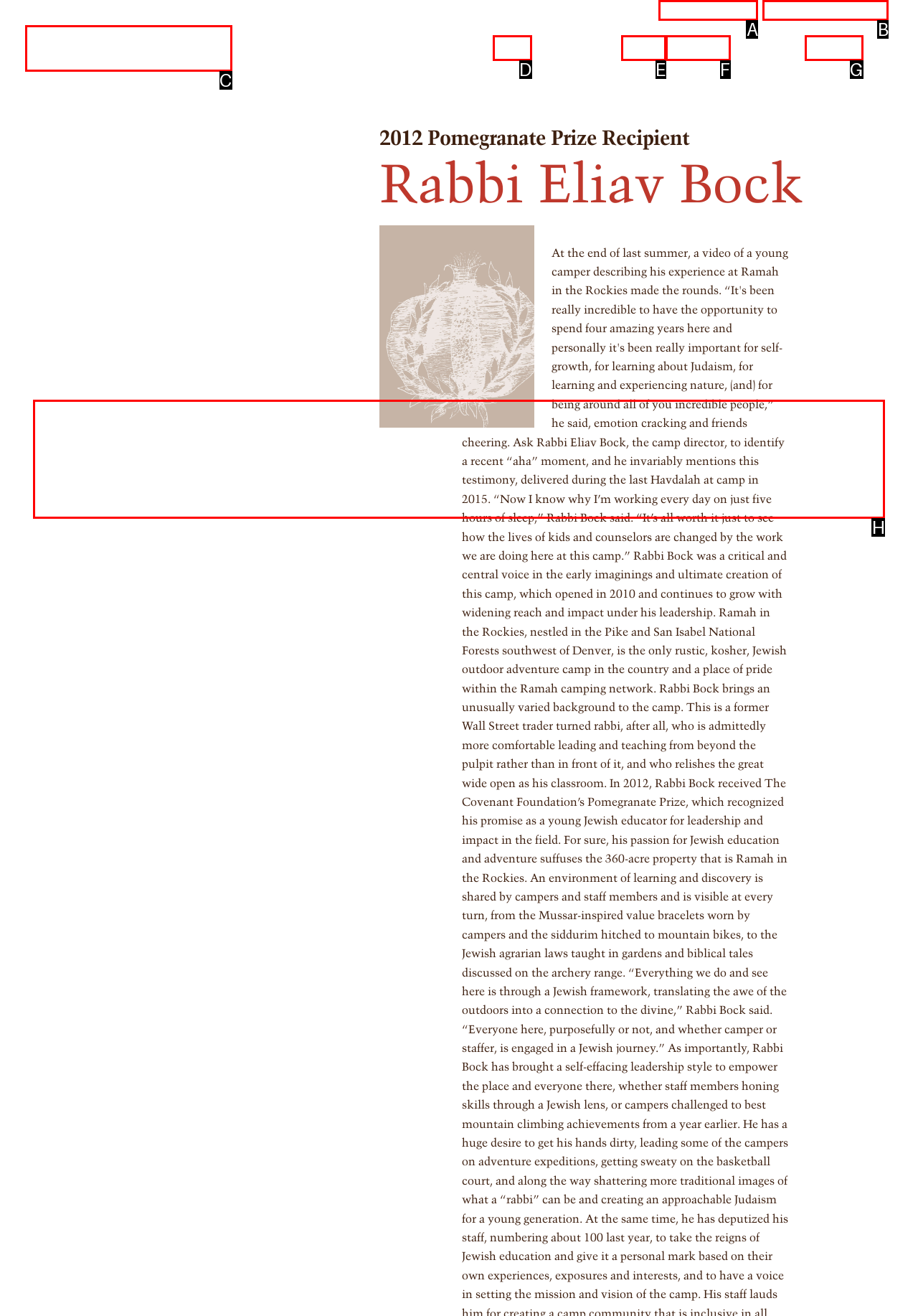Based on the element description: ABOUT(current), choose the best matching option. Provide the letter of the option directly.

D